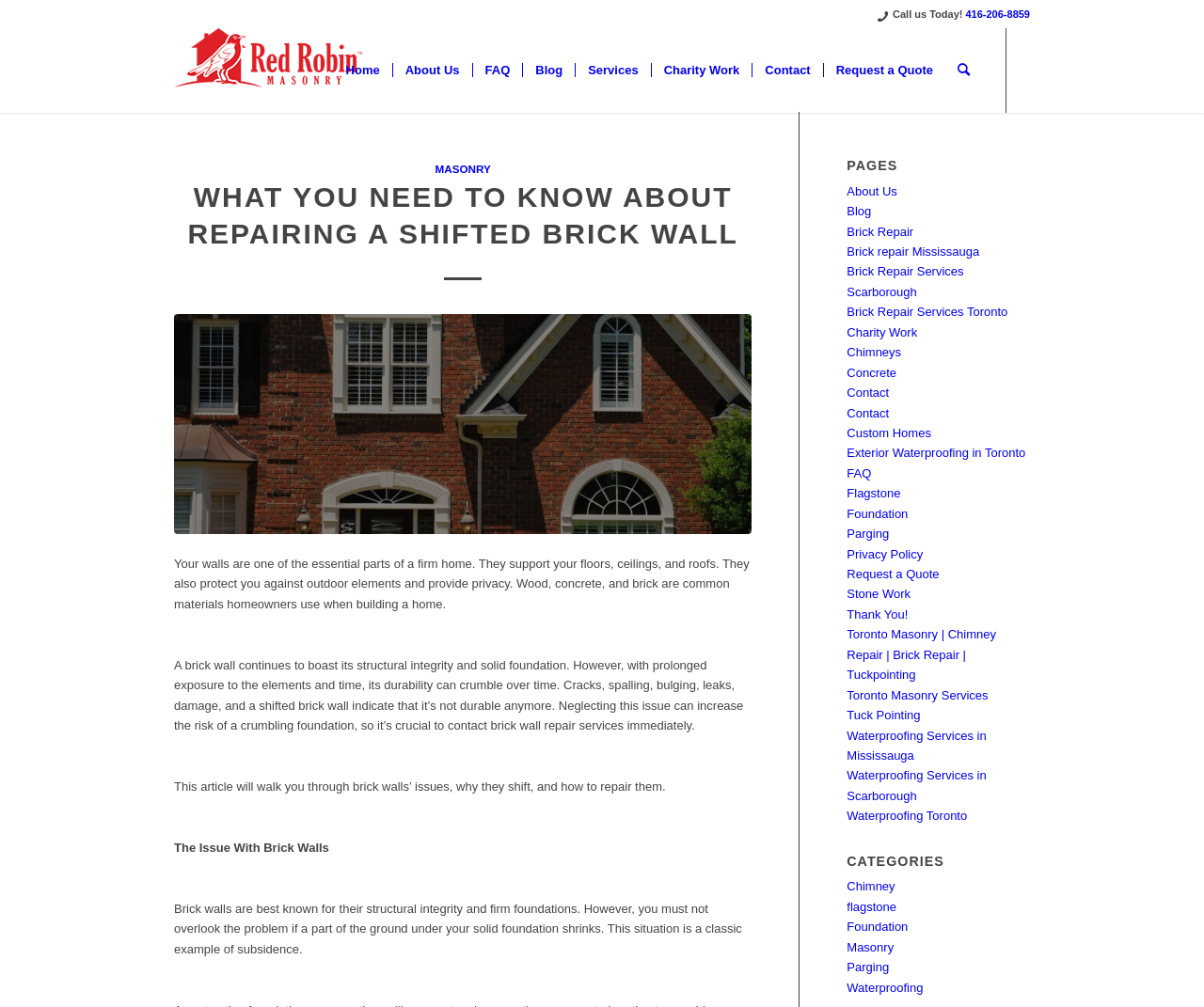Identify the bounding box coordinates for the region of the element that should be clicked to carry out the instruction: "Call the phone number". The bounding box coordinates should be four float numbers between 0 and 1, i.e., [left, top, right, bottom].

[0.802, 0.008, 0.855, 0.02]